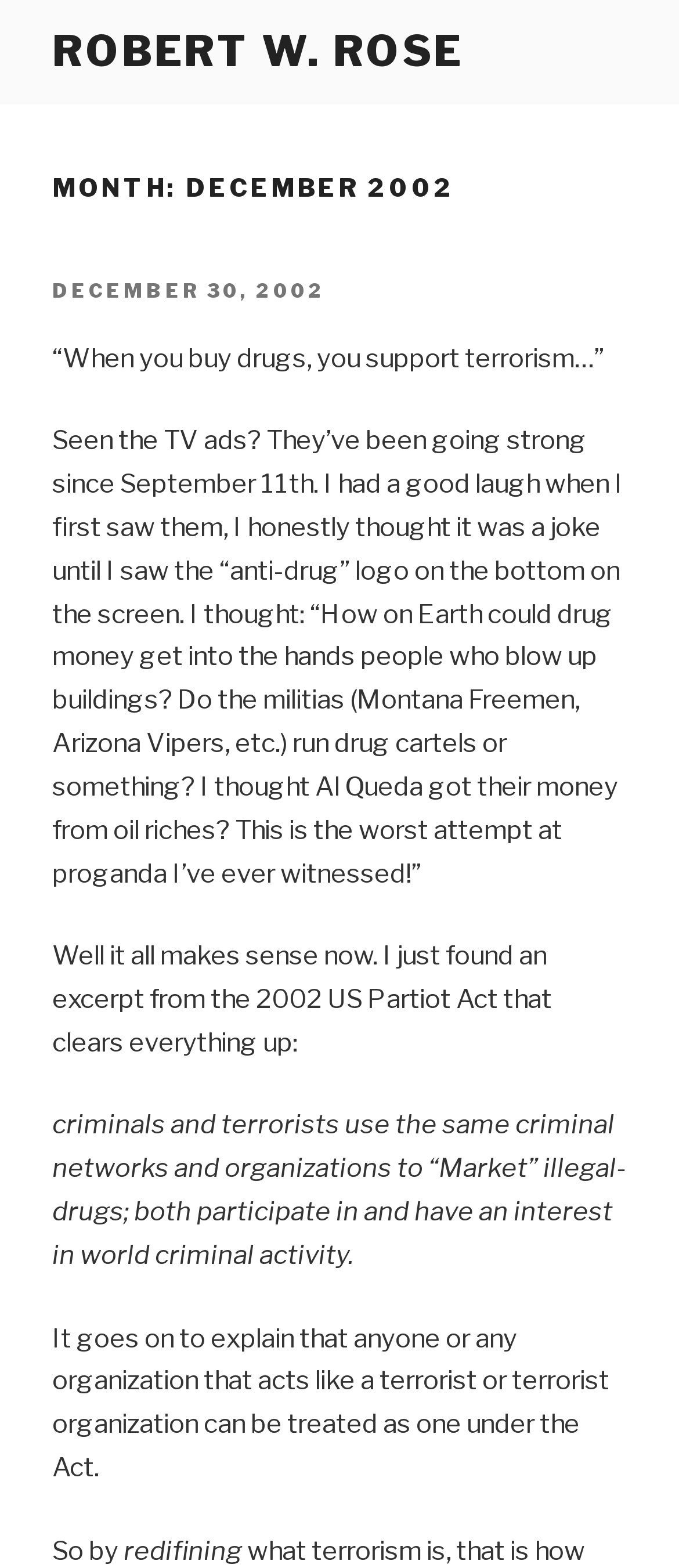What is the author's opinion on the TV ads?
Please give a detailed and elaborate answer to the question.

I found the author's opinion on the TV ads by reading the static text element 'I had a good laugh when I first saw them, I honestly thought it was a joke until I saw the “anti-drug” logo on the bottom on the screen.' which indicates that the author initially thought the ads were a joke.